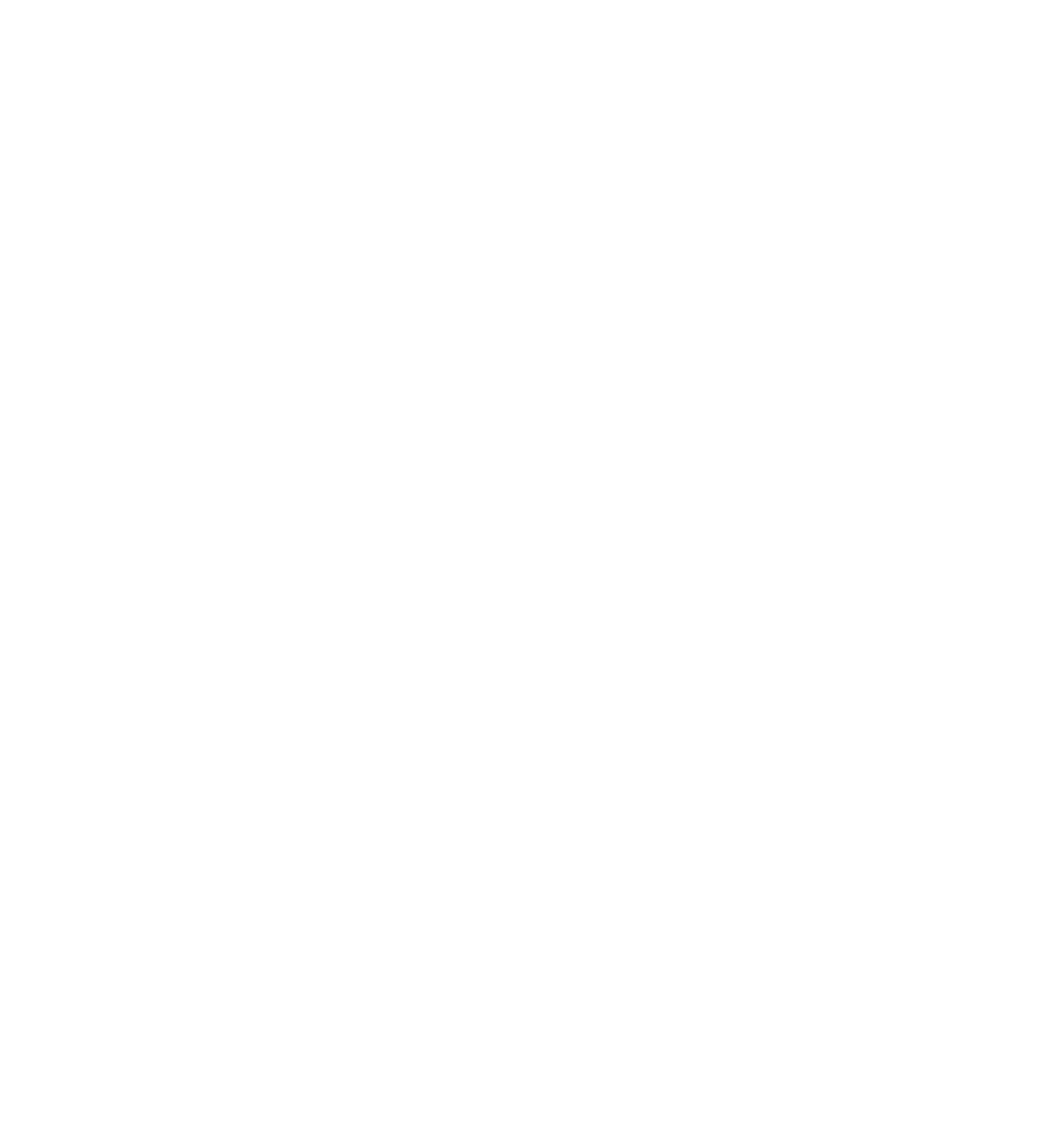Find the bounding box coordinates for the area you need to click to carry out the instruction: "Read the article about The Link Between Diabetes And Yeast Infections". The coordinates should be four float numbers between 0 and 1, indicated as [left, top, right, bottom].

[0.512, 0.517, 0.945, 0.583]